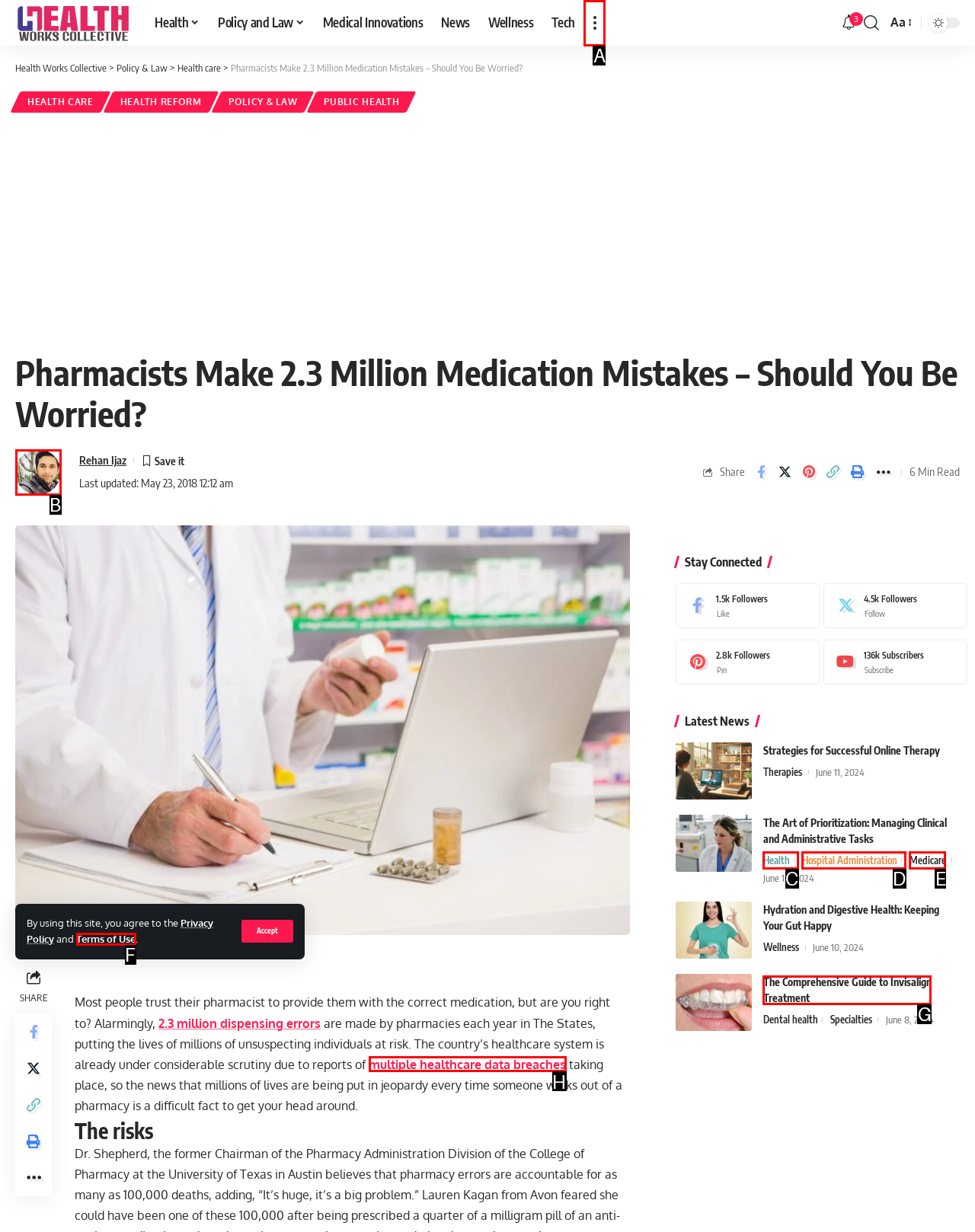From the given choices, identify the element that matches: parent_node: Search aria-label="more"
Answer with the letter of the selected option.

A